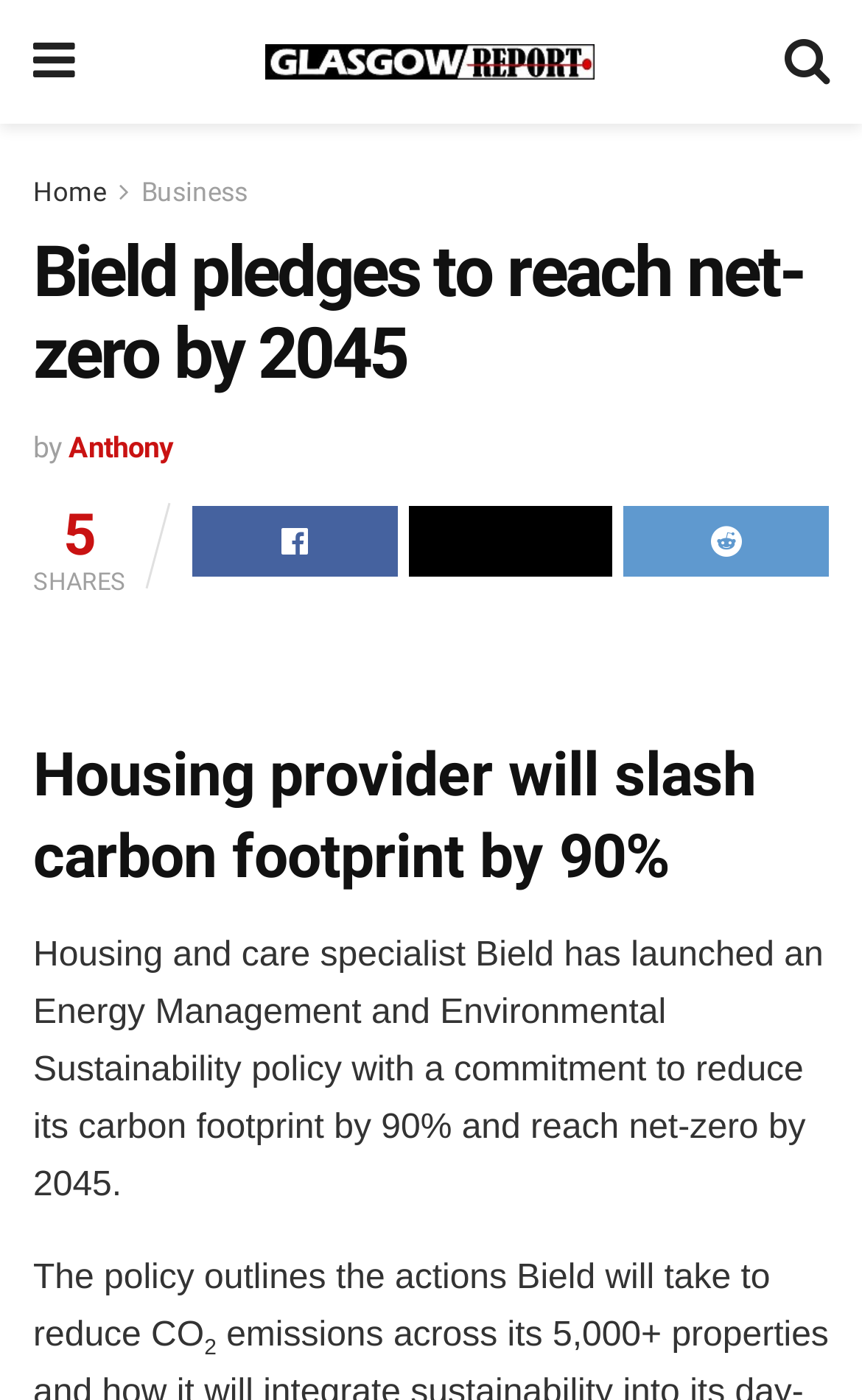Pinpoint the bounding box coordinates of the element you need to click to execute the following instruction: "Read the article about Bield's net-zero pledge". The bounding box should be represented by four float numbers between 0 and 1, in the format [left, top, right, bottom].

[0.038, 0.166, 0.962, 0.282]